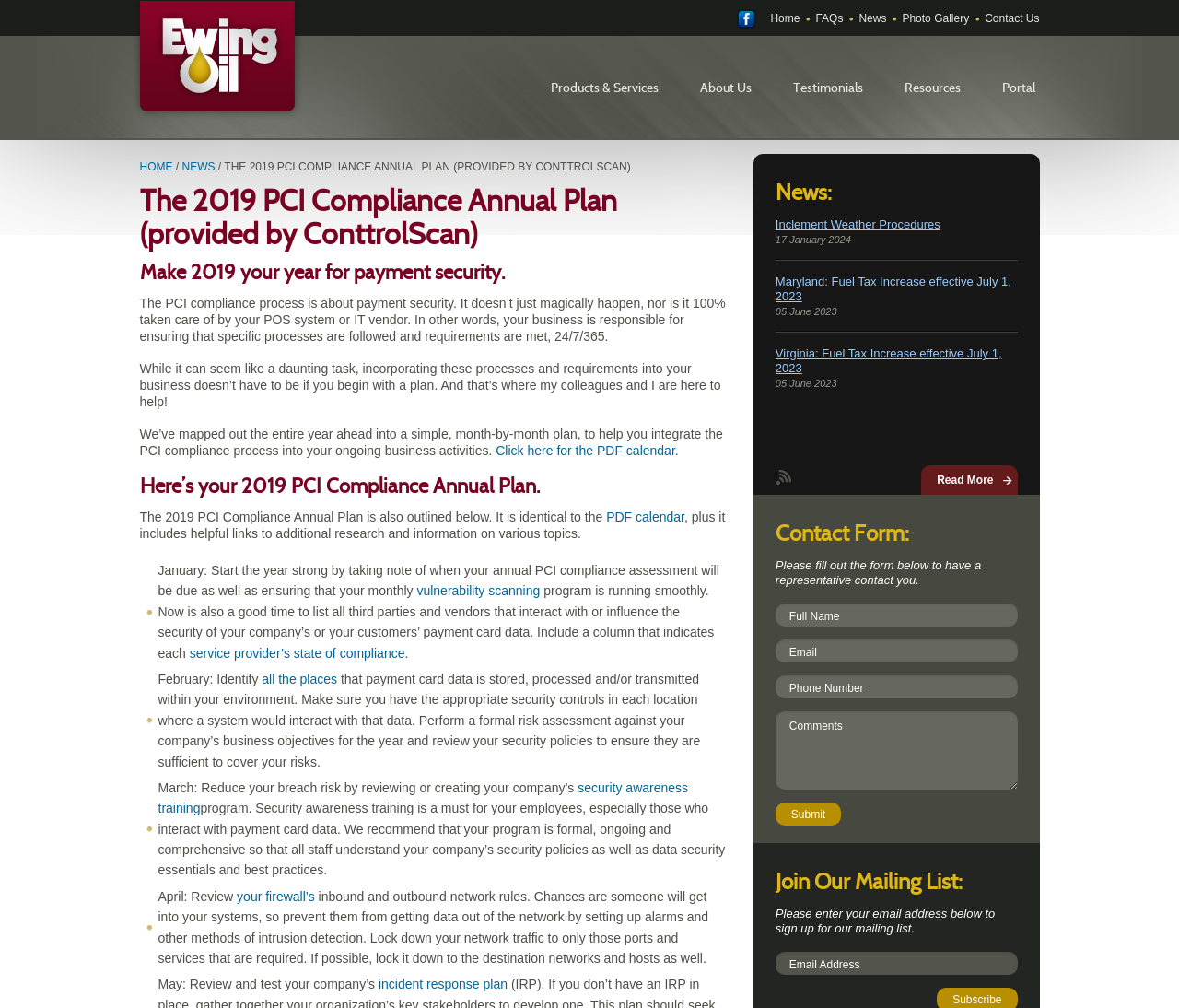Show the bounding box coordinates of the element that should be clicked to complete the task: "Click the 'NEWS' link".

[0.154, 0.159, 0.182, 0.172]